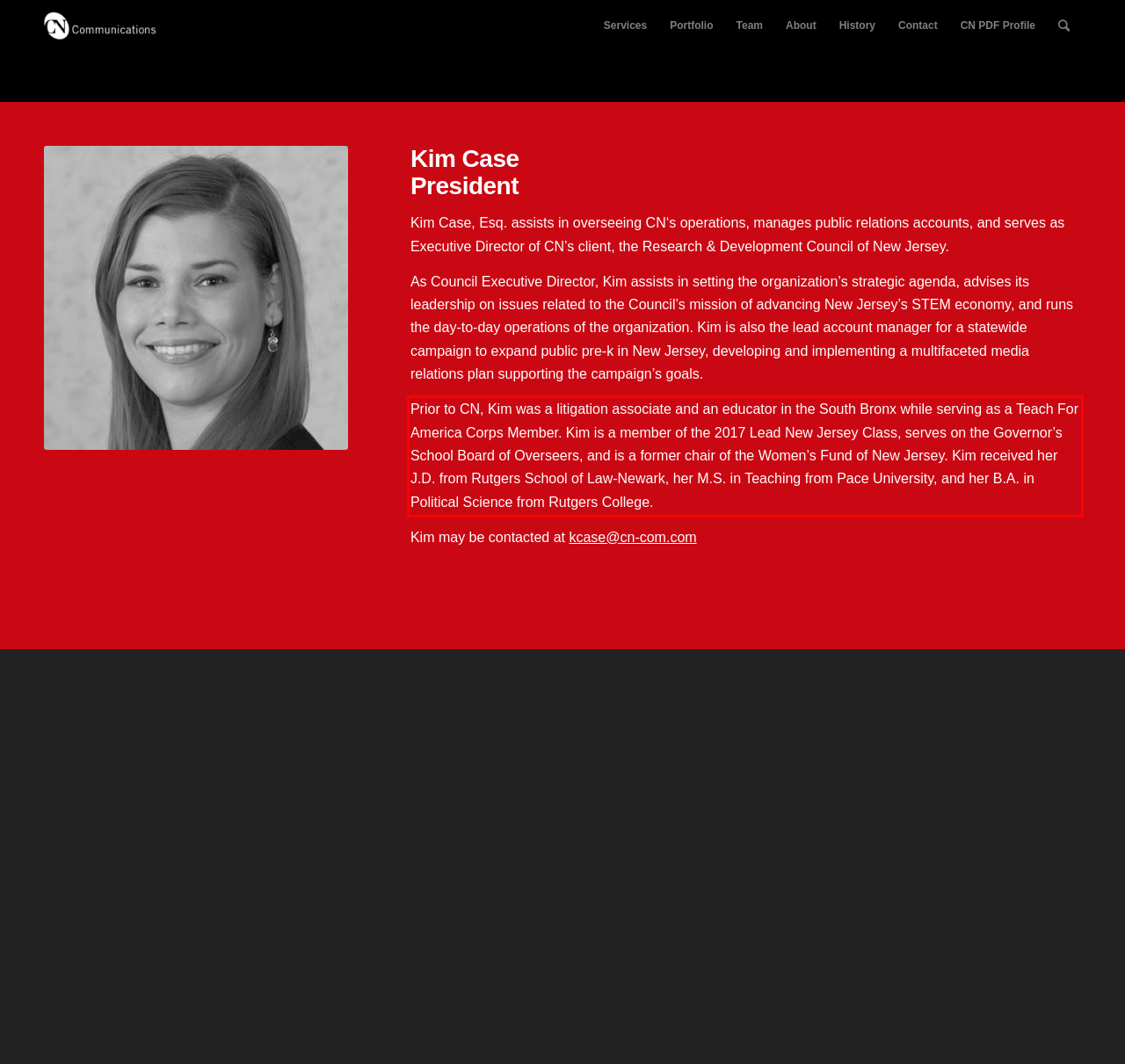The screenshot you have been given contains a UI element surrounded by a red rectangle. Use OCR to read and extract the text inside this red rectangle.

Prior to CN, Kim was a litigation associate and an educator in the South Bronx while serving as a Teach For America Corps Member. Kim is a member of the 2017 Lead New Jersey Class, serves on the Governor’s School Board of Overseers, and is a former chair of the Women’s Fund of New Jersey. Kim received her J.D. from Rutgers School of Law-Newark, her M.S. in Teaching from Pace University, and her B.A. in Political Science from Rutgers College.